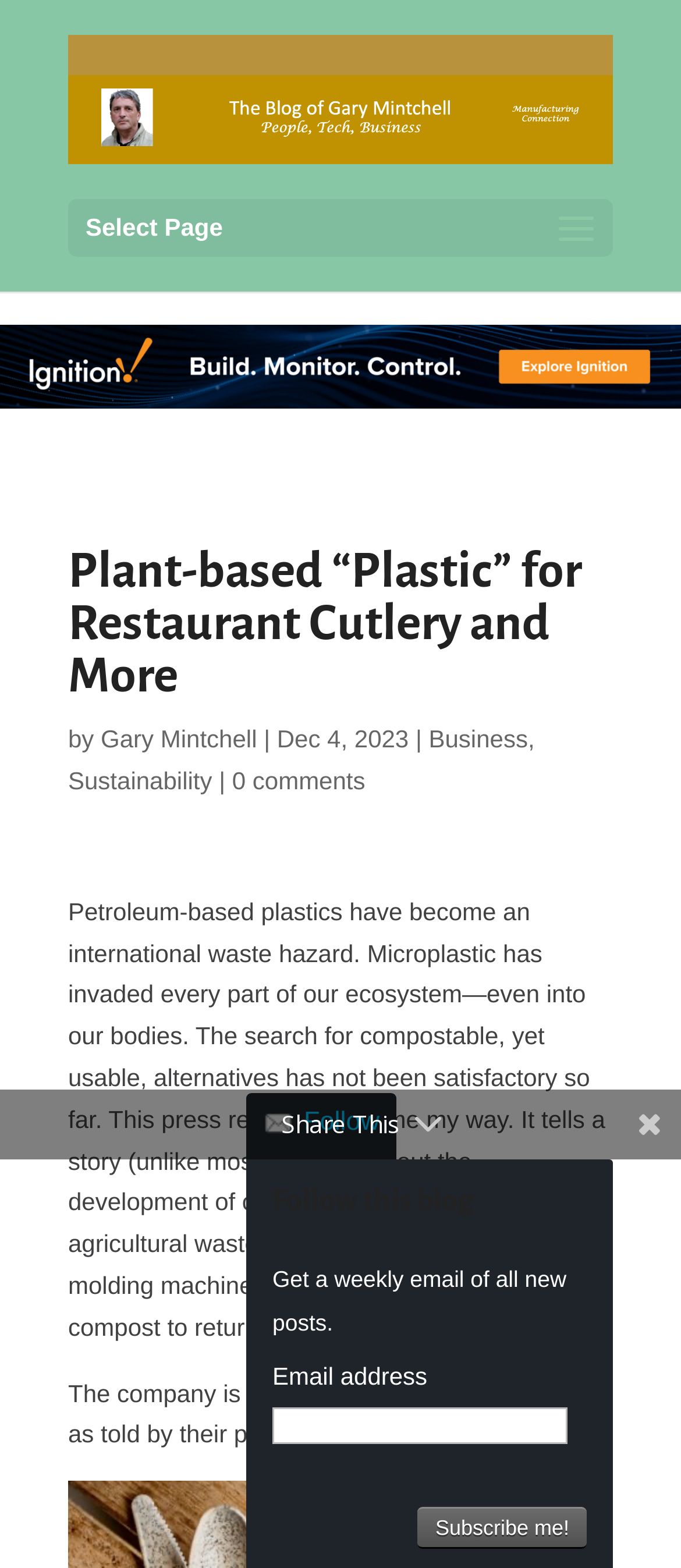Can you determine the bounding box coordinates of the area that needs to be clicked to fulfill the following instruction: "Share this article"?

[0.413, 0.706, 0.587, 0.727]